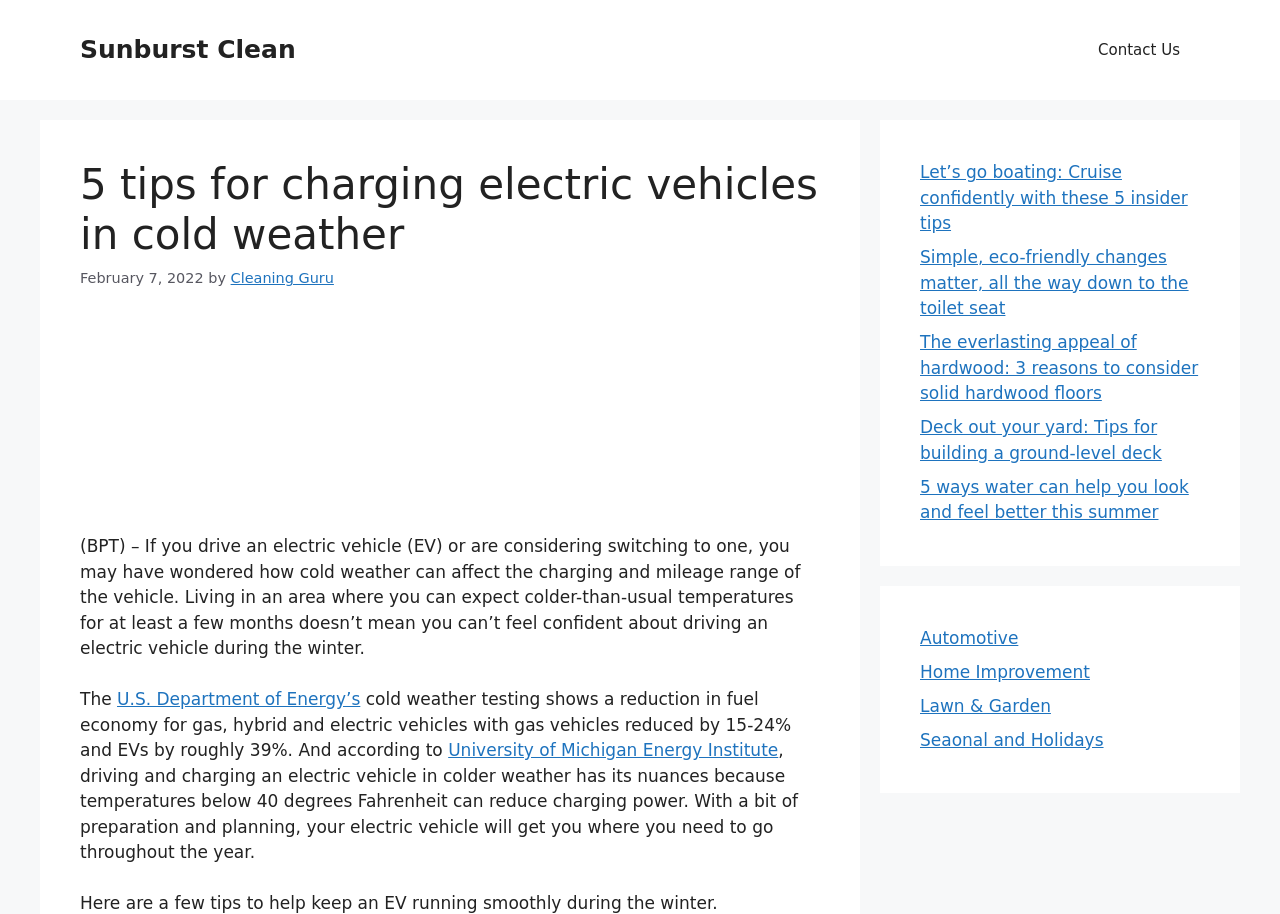Please specify the coordinates of the bounding box for the element that should be clicked to carry out this instruction: "Learn more about 'Automotive'". The coordinates must be four float numbers between 0 and 1, formatted as [left, top, right, bottom].

[0.719, 0.687, 0.796, 0.708]